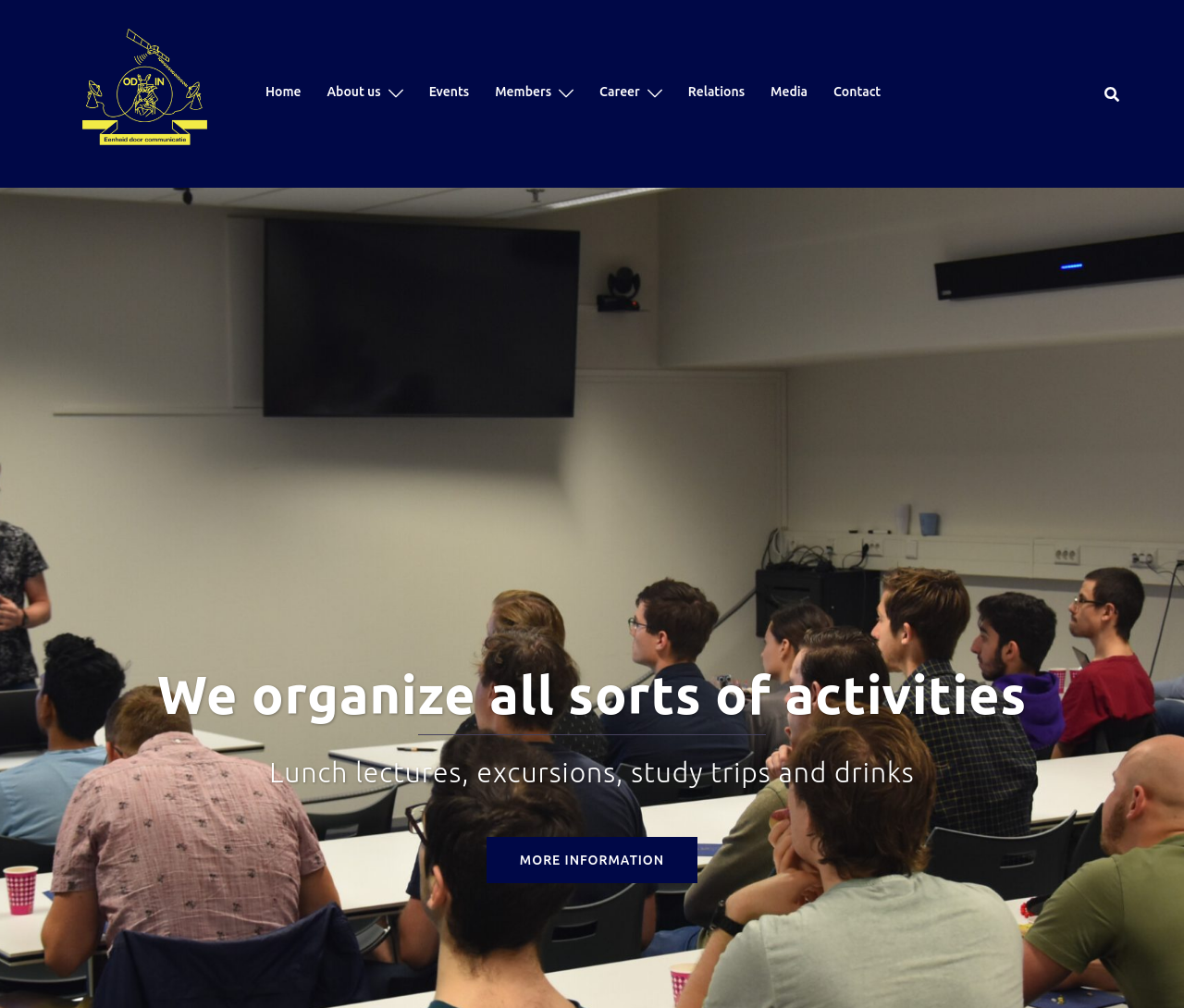Identify the bounding box coordinates for the element you need to click to achieve the following task: "go to Home page". The coordinates must be four float values ranging from 0 to 1, formatted as [left, top, right, bottom].

[0.224, 0.081, 0.254, 0.102]